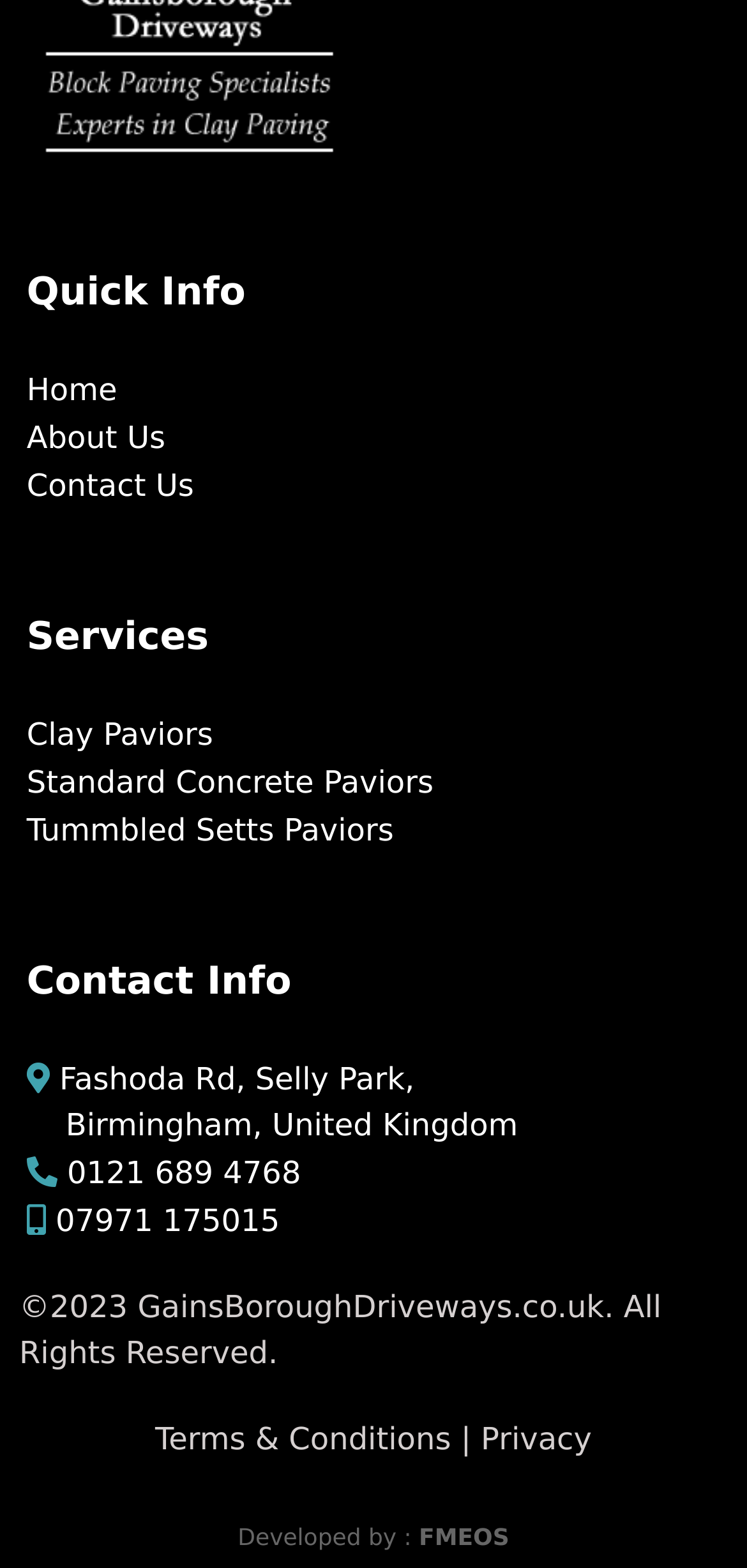What is the year of copyright?
Please respond to the question with as much detail as possible.

I found the copyright information at the bottom of the page, which states '©2023 GainsBoroughDriveways.co.uk. All Rights Reserved'.